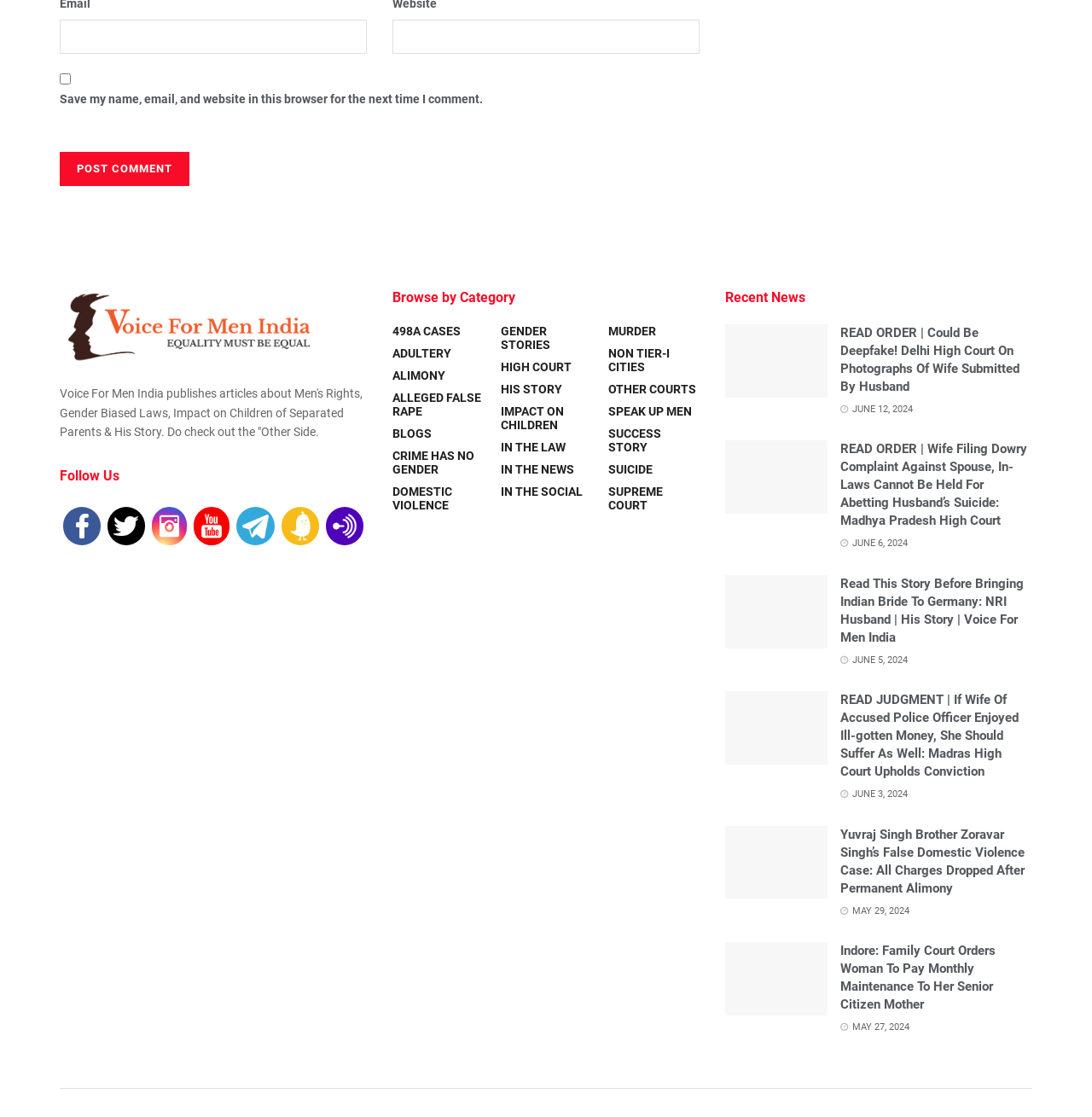Provide a brief response in the form of a single word or phrase:
What categories can articles be browsed by?

Multiple categories